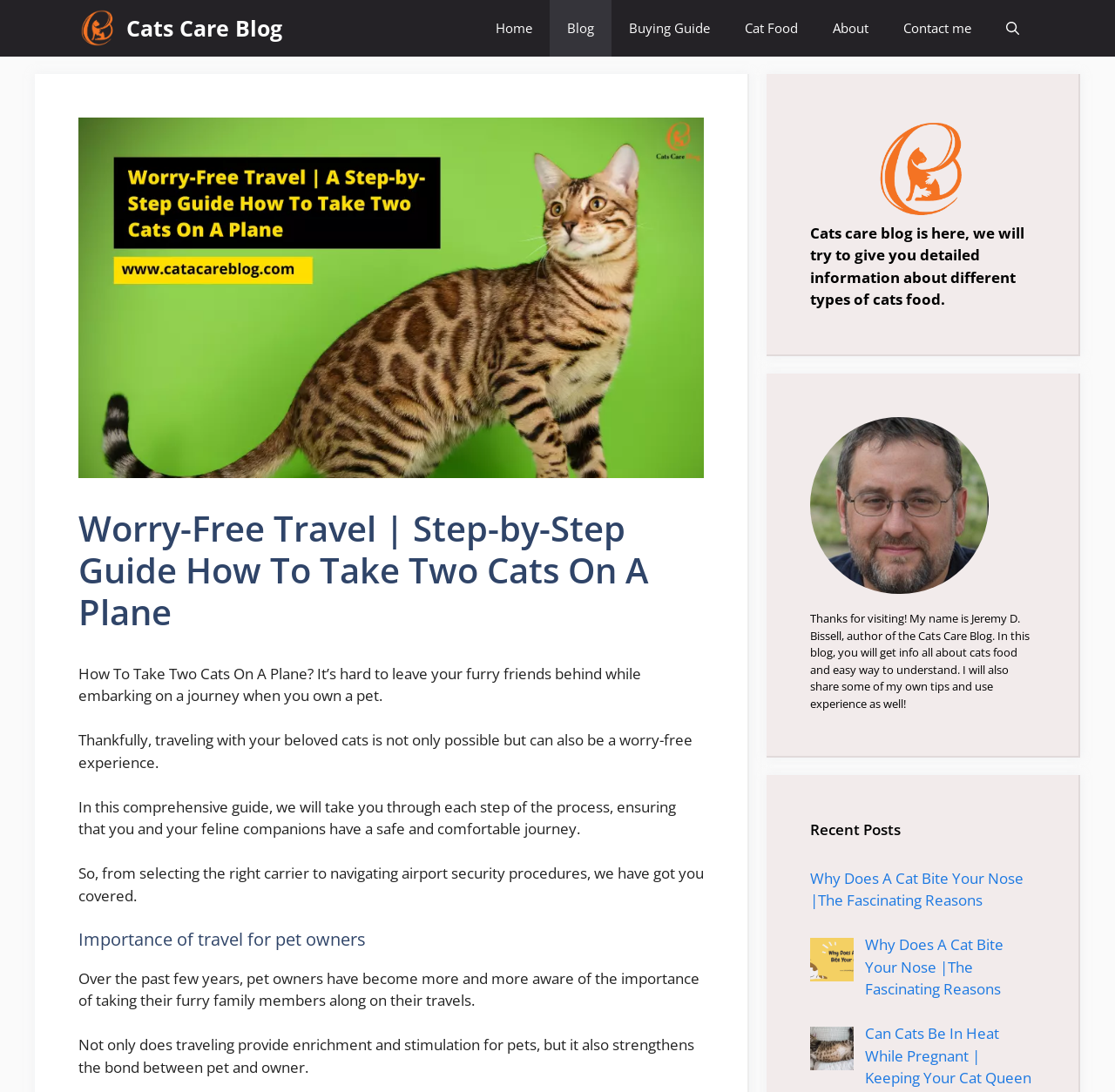Please determine the bounding box coordinates of the element's region to click for the following instruction: "Visit the 'About' page".

[0.731, 0.0, 0.795, 0.052]